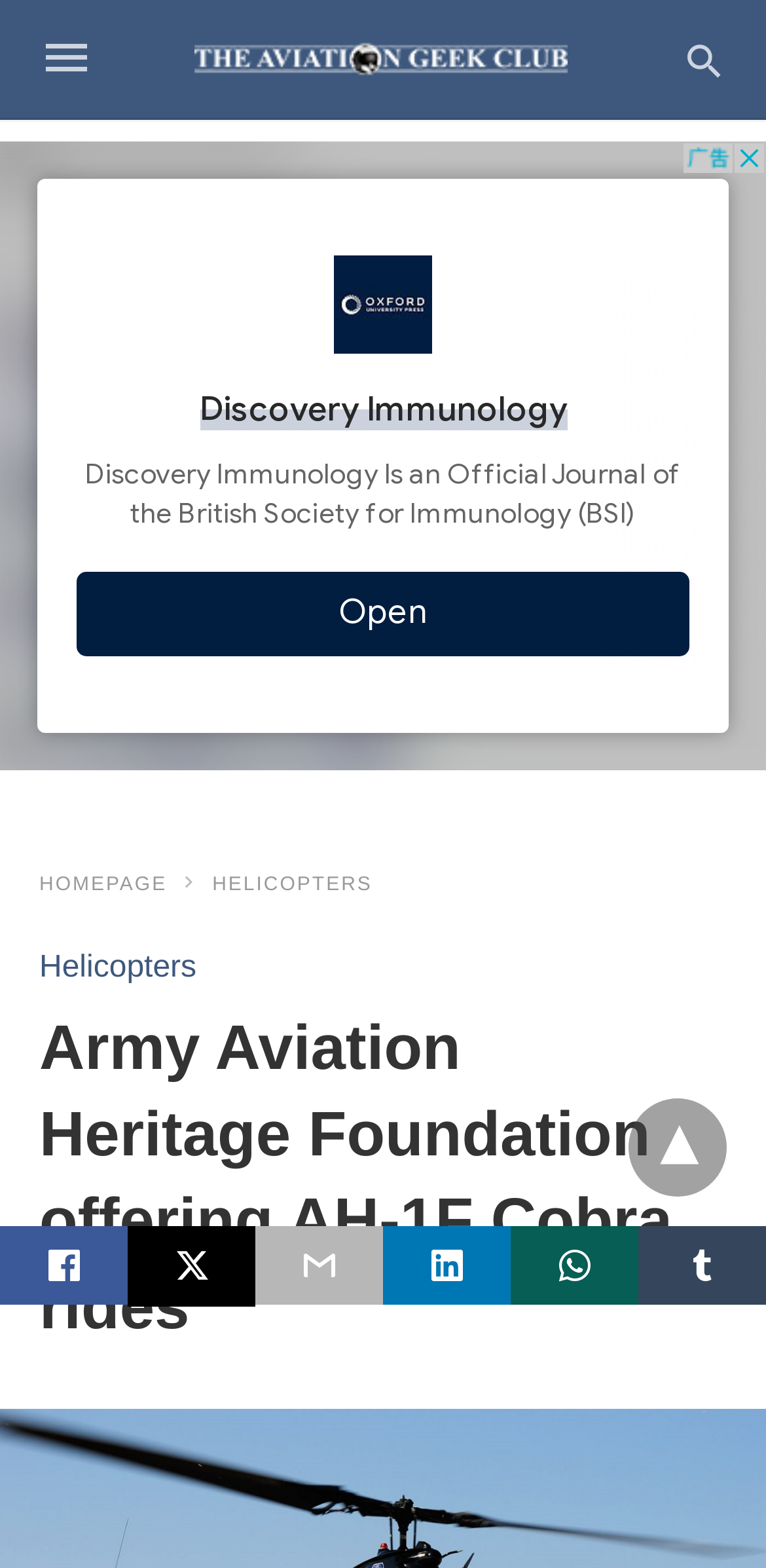Please determine the bounding box coordinates of the element's region to click for the following instruction: "Share on Twitter".

[0.167, 0.782, 0.333, 0.833]